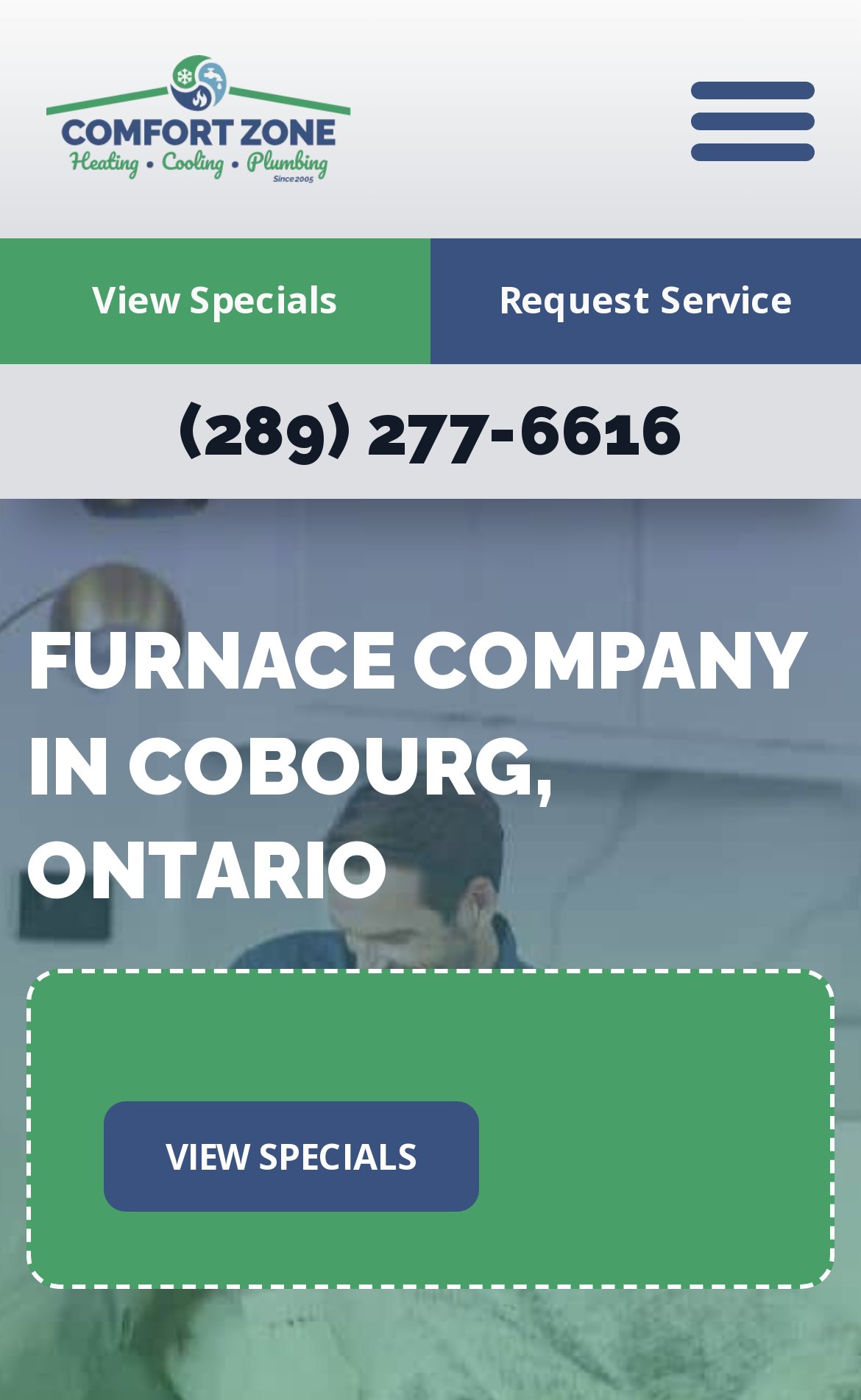Offer a detailed account of what is visible on the webpage.

The webpage is about Comfort Zone, a furnace company in Cobourg, Ontario. At the top left corner, there is a logo of Comfort Zone Heating & Air Conditioning, which is also a clickable link. Below the logo, there are three horizontal links: "View Specials" on the left, "Request Service" on the right, and a phone number "(289) 277-6616" that spans the entire width.

Further down, there is a prominent heading that reads "FURNACE COMPANY IN COBOURG, ONTARIO", which takes up most of the width. At the bottom, there is another "VIEW SPECIALS" link, positioned slightly above the middle of the page.